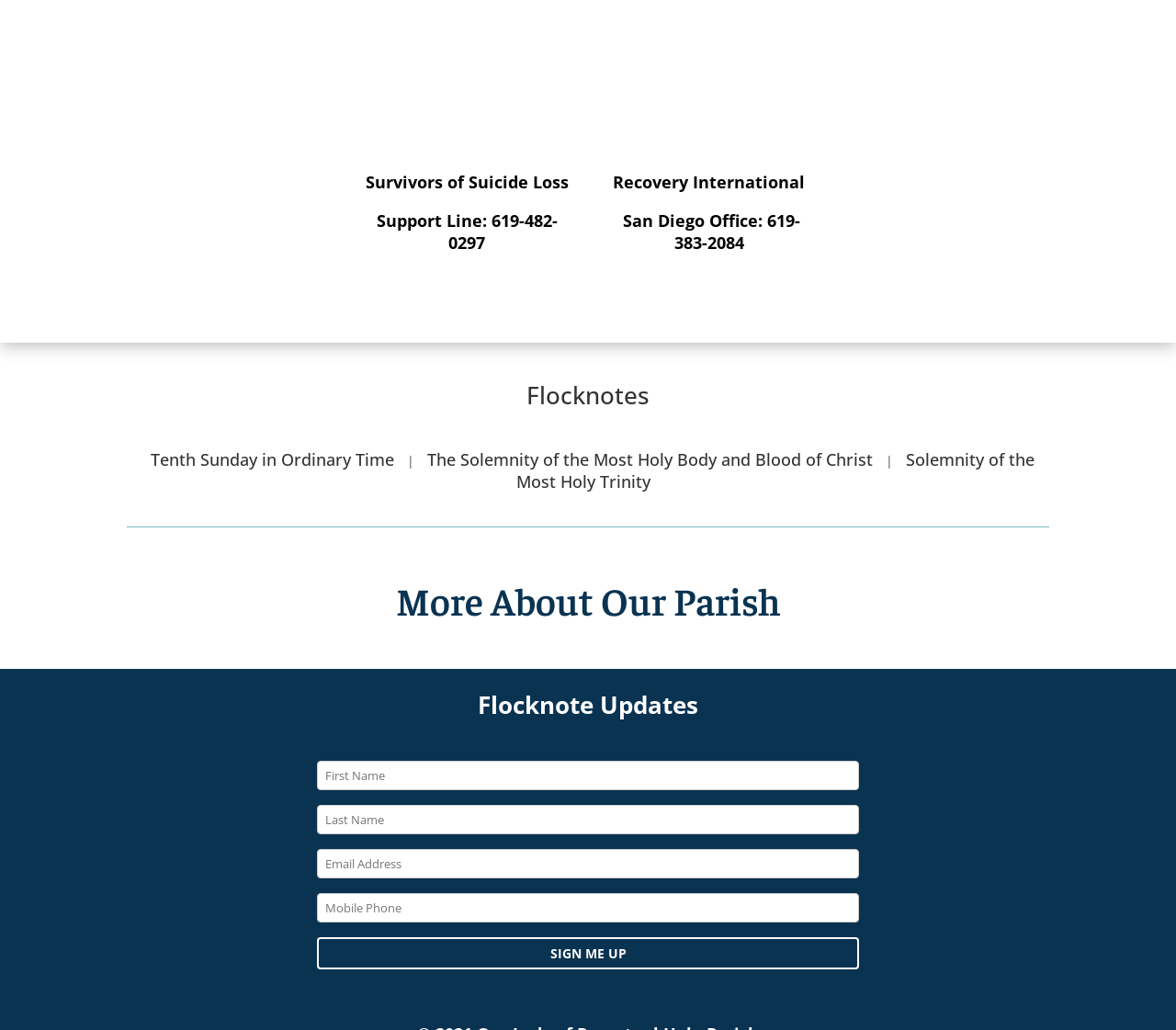Kindly determine the bounding box coordinates for the clickable area to achieve the given instruction: "Click the link to learn about Survivors of Suicide Loss".

[0.306, 0.154, 0.488, 0.171]